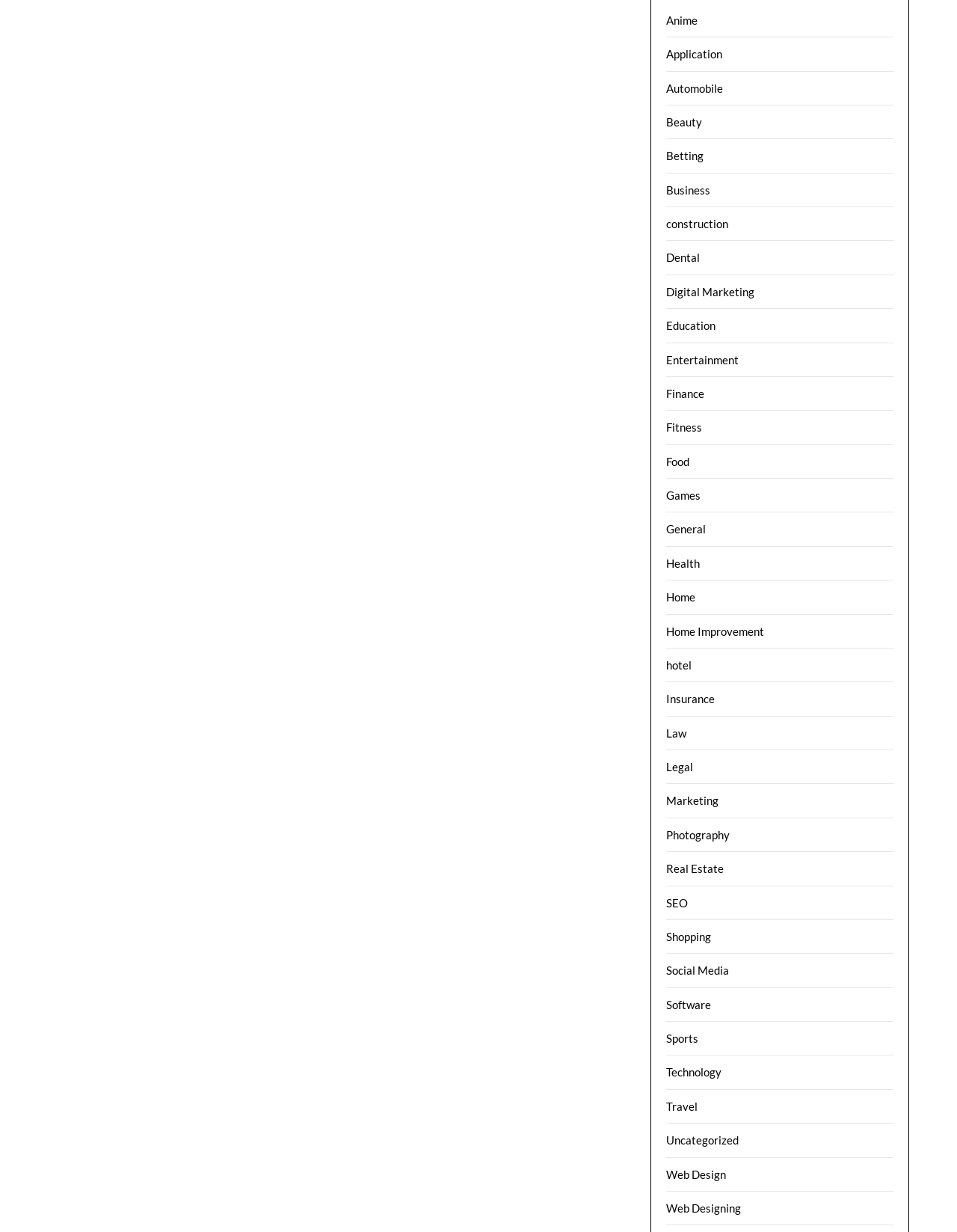Locate the bounding box coordinates of the clickable area to execute the instruction: "Explore Technology". Provide the coordinates as four float numbers between 0 and 1, represented as [left, top, right, bottom].

[0.696, 0.865, 0.754, 0.876]